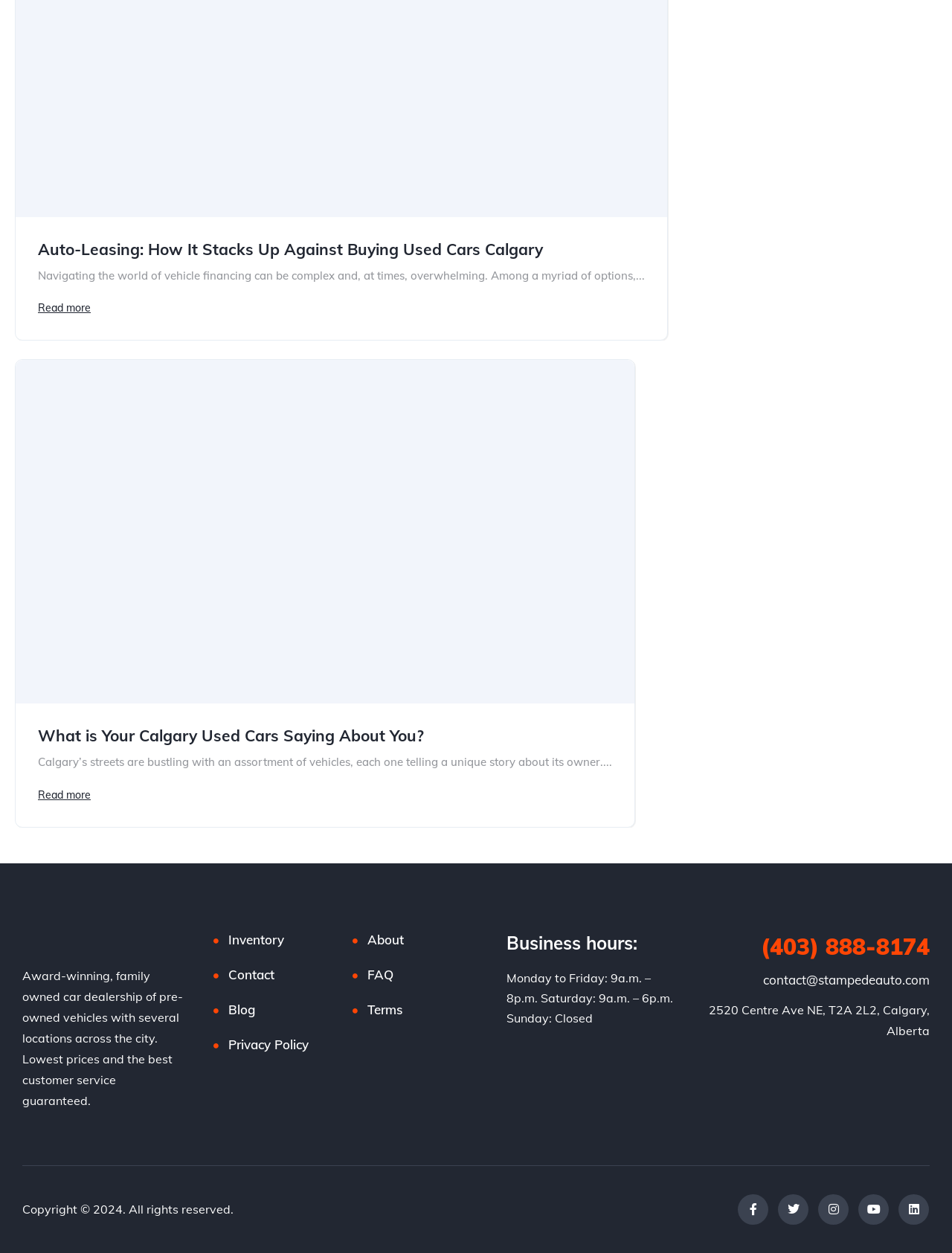What is the phone number of the dealership? Examine the screenshot and reply using just one word or a brief phrase.

(403) 888-8174